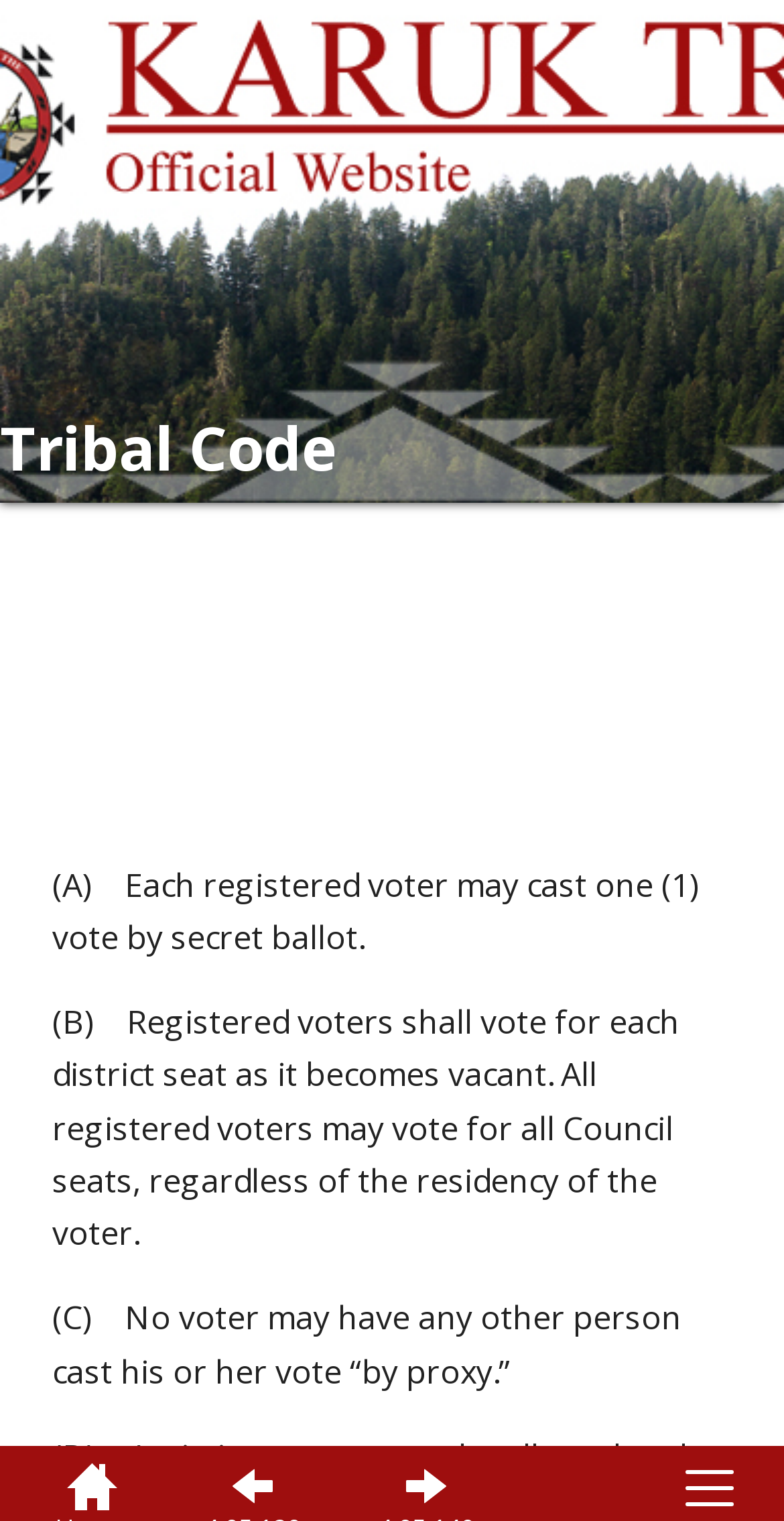Give a one-word or short phrase answer to this question: 
What is the current status of the Karuk Tribal Code?

Current through Resolution 22-R-198